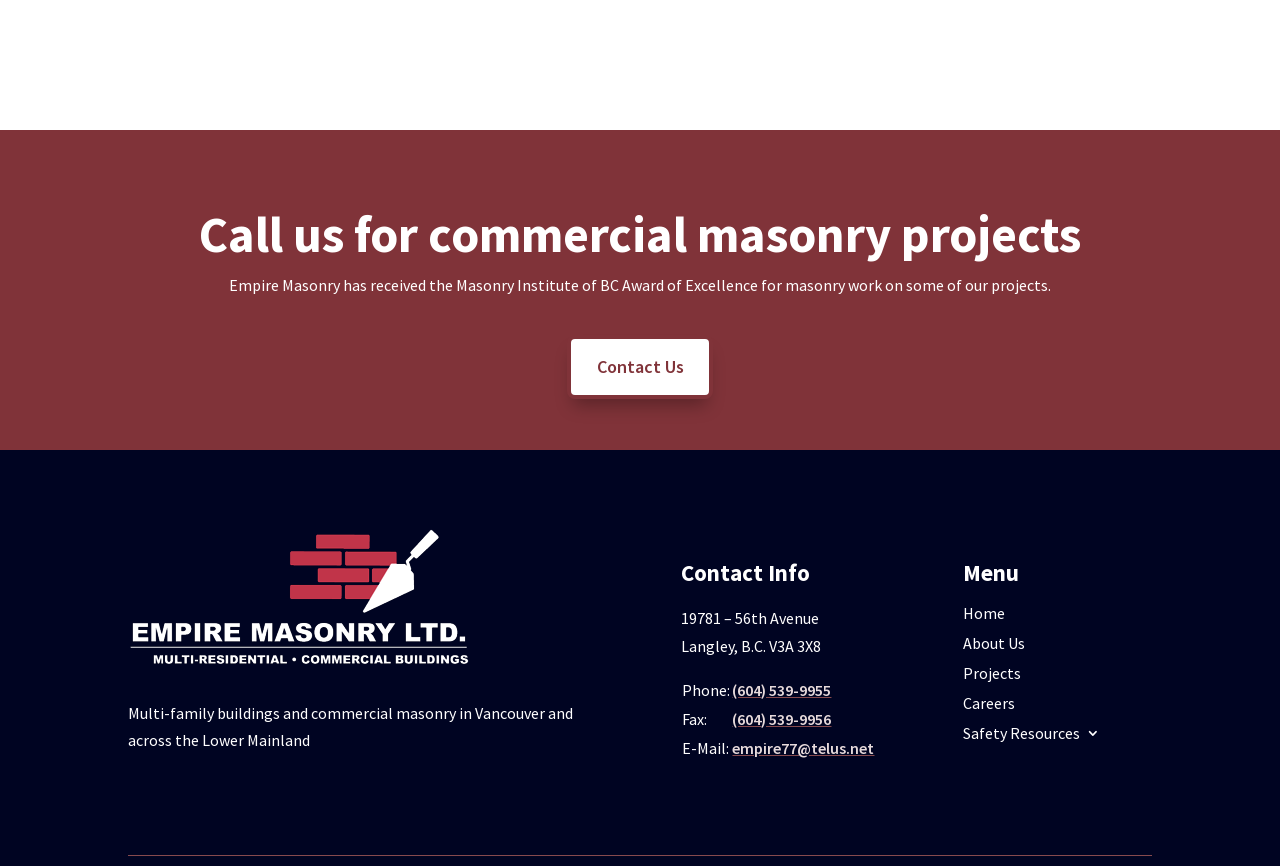Please identify the bounding box coordinates of the clickable area that will fulfill the following instruction: "Call the phone number". The coordinates should be in the format of four float numbers between 0 and 1, i.e., [left, top, right, bottom].

[0.572, 0.785, 0.65, 0.808]